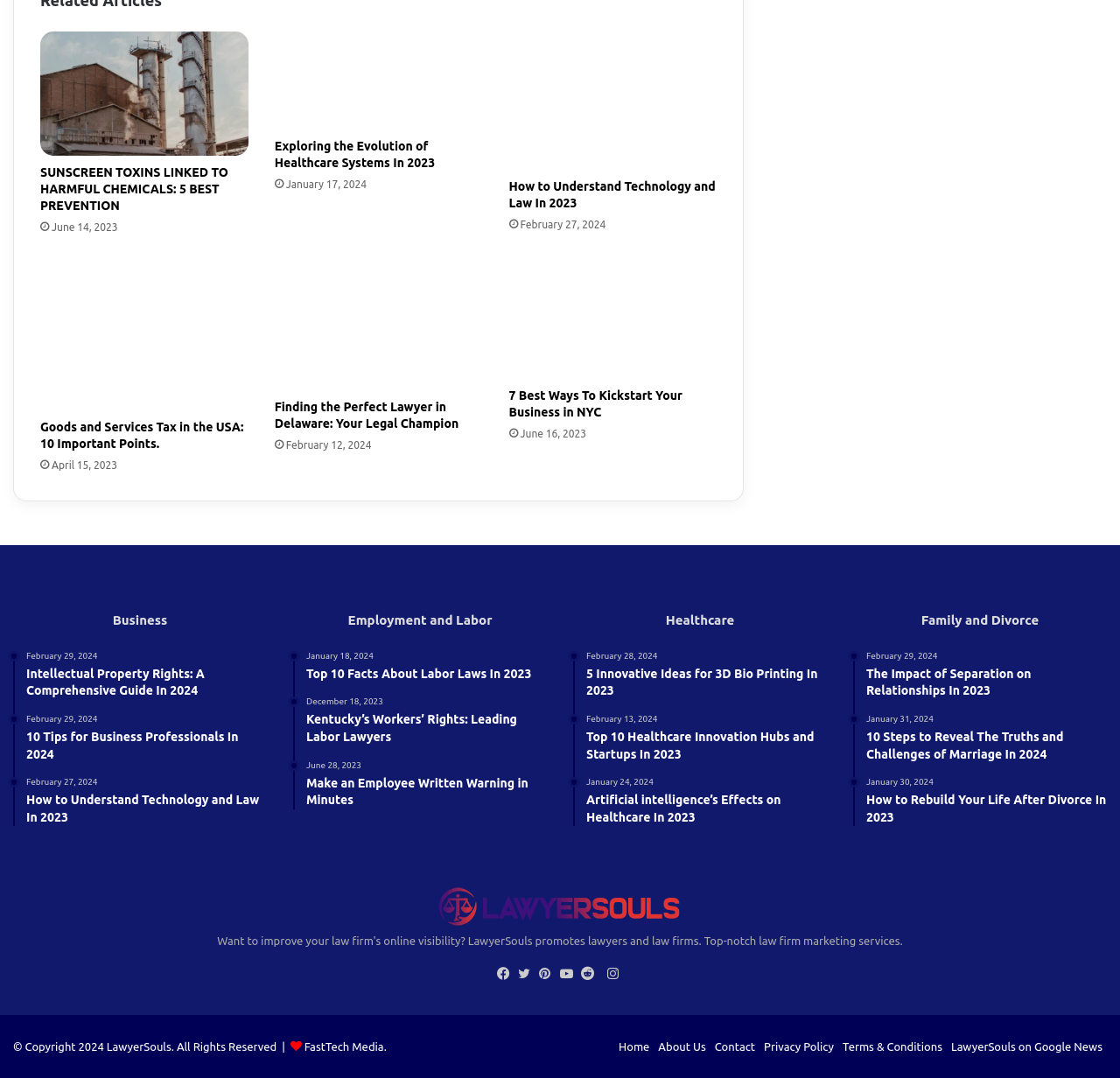Identify the bounding box coordinates of the clickable region to carry out the given instruction: "Read about How to Understand Technology and Law In 2023".

[0.454, 0.029, 0.64, 0.158]